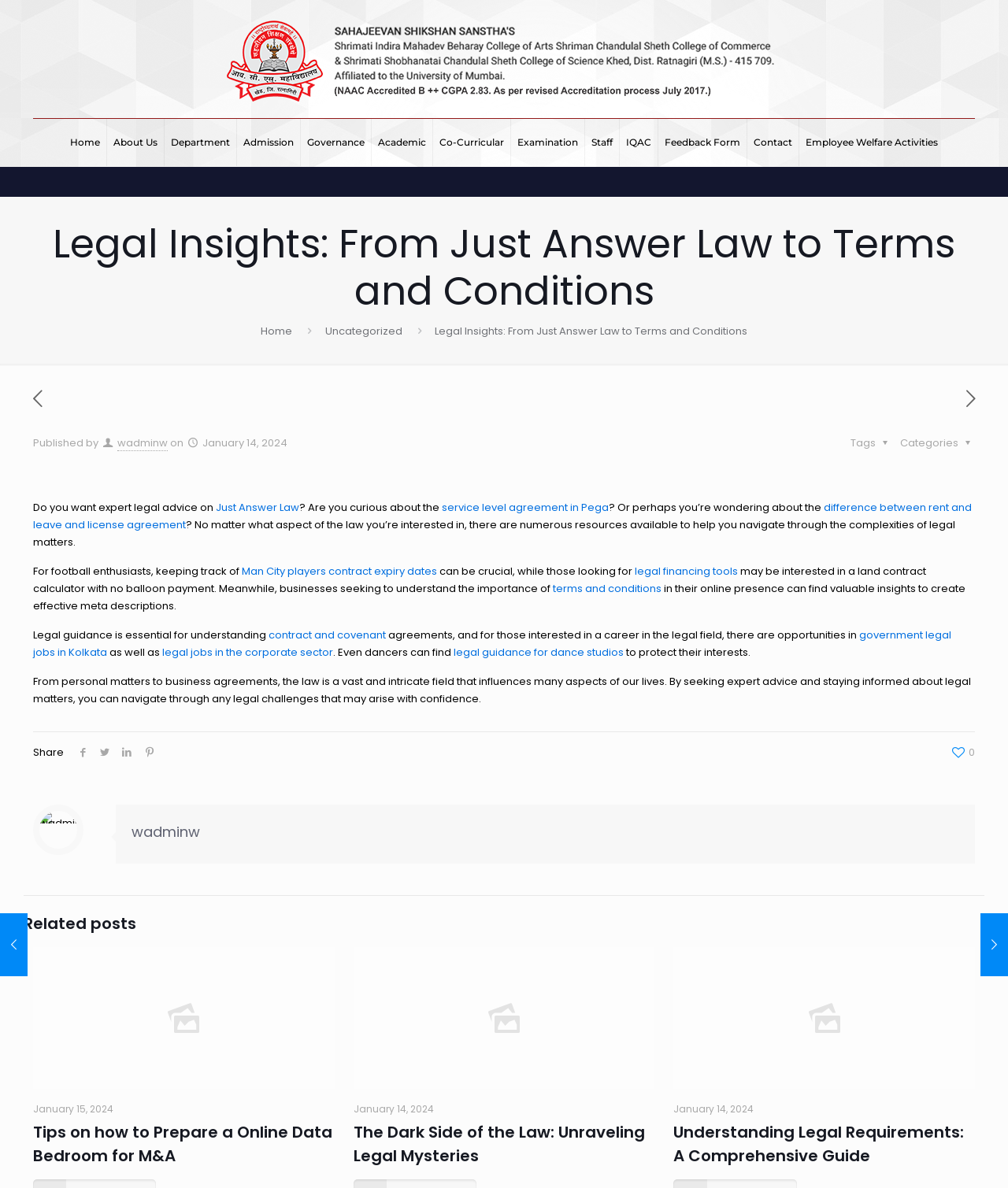Please specify the bounding box coordinates for the clickable region that will help you carry out the instruction: "Click on the 'Home' link in the main menu".

[0.063, 0.1, 0.106, 0.14]